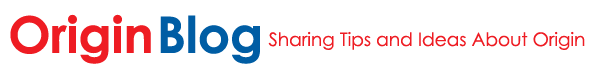Offer an in-depth caption of the image, mentioning all notable aspects.

The image features the title banner for the "Origin Blog," showcasing the blog's name in vibrant typography. The word "Origin" is highlighted in red, while "Blog" is presented in blue, creating a visually striking contrast. Beneath the main title, the tagline reads "Sharing Tips and Ideas About Origin," emphasizing the blog's focus on providing valuable insights and practical advice related to the Origin software. This image serves as an inviting introduction to the blog's content, aimed at engaging visitors interested in Origin and its various applications.